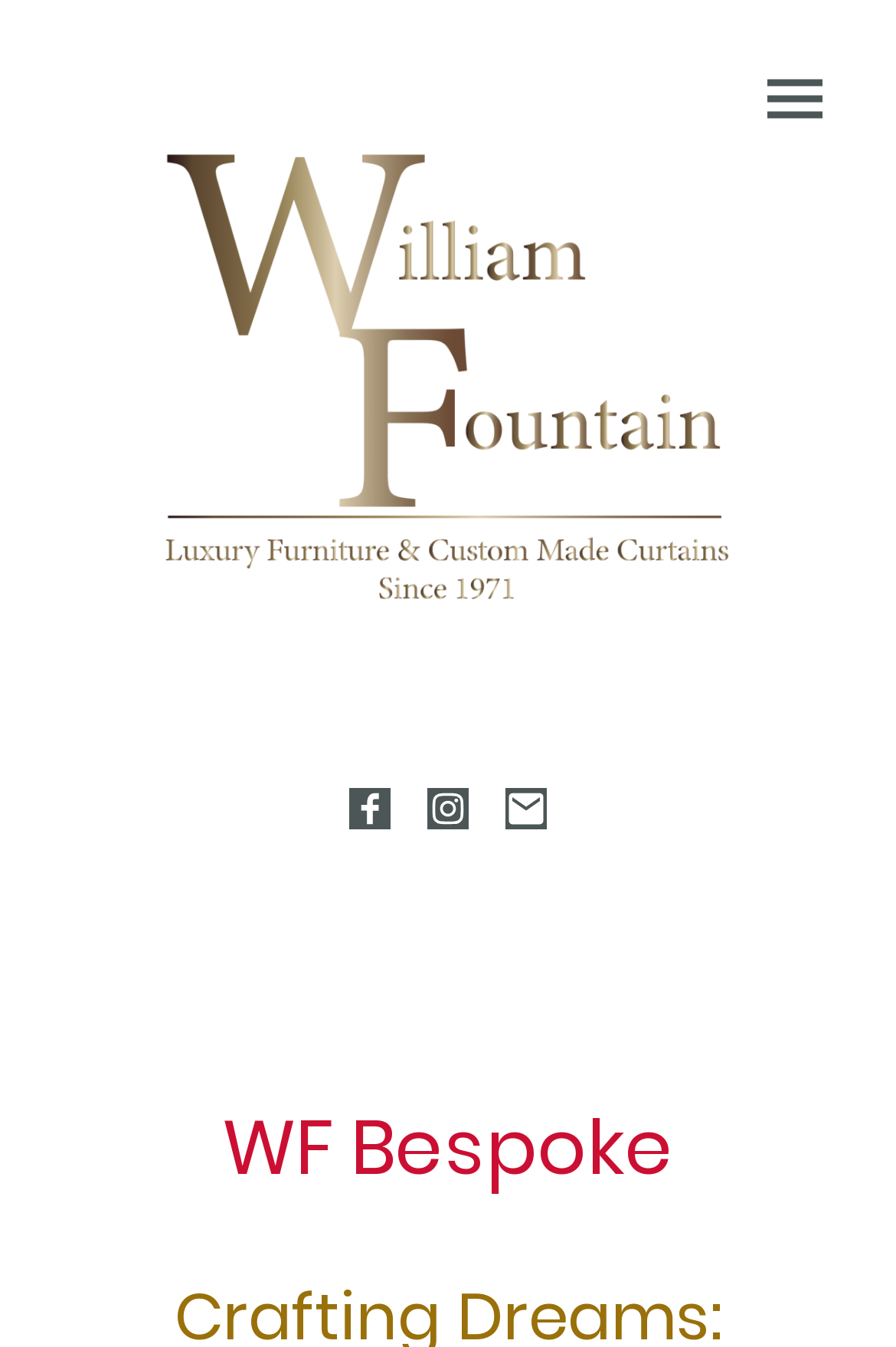How many navigation links are there at the top of the webpage?
Analyze the image and provide a thorough answer to the question.

There is one link 'William Fountain Upholstery and Curtains' at the top of the webpage, which is likely a navigation link.